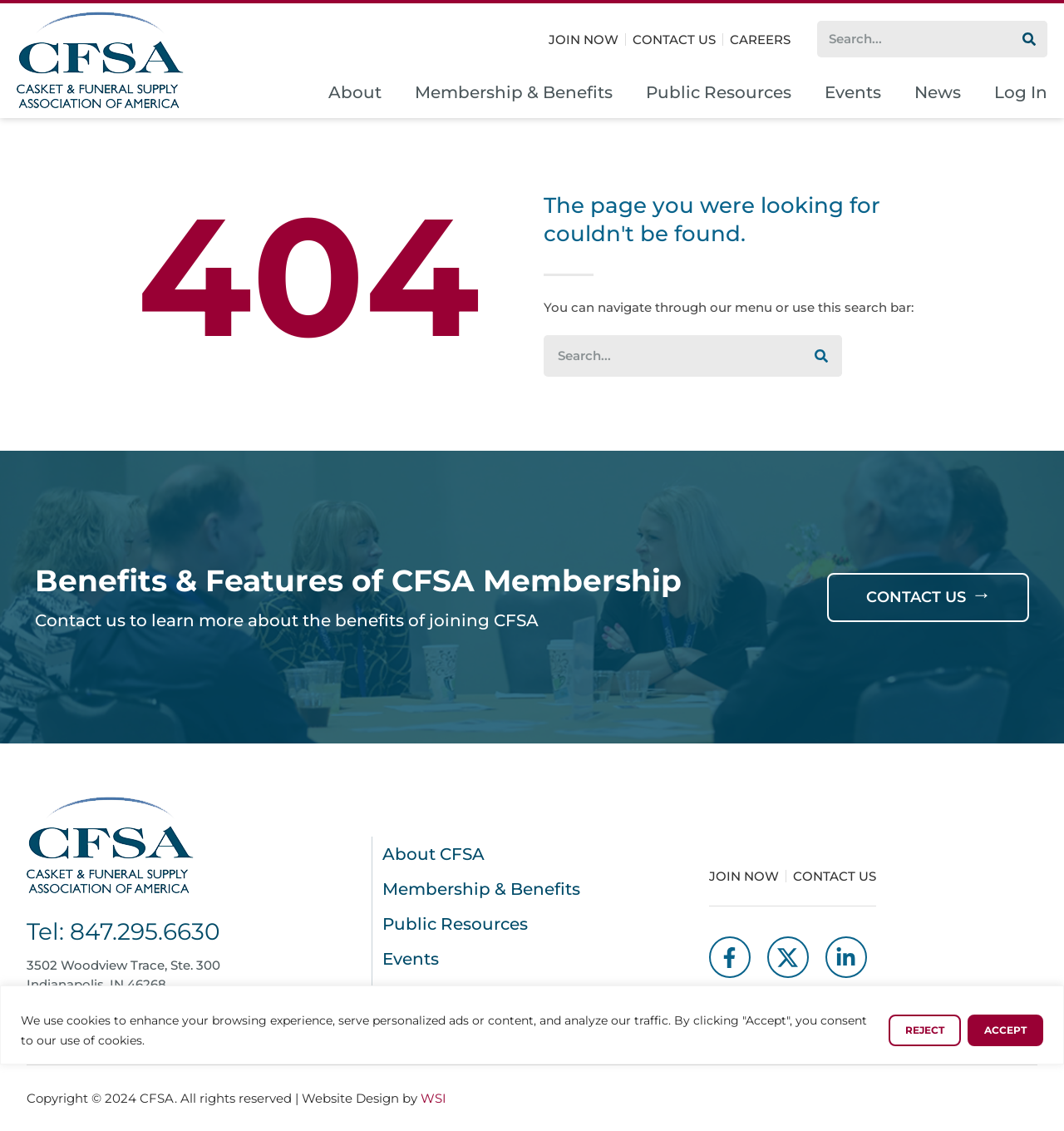Please determine the bounding box coordinates of the area that needs to be clicked to complete this task: 'Search for something'. The coordinates must be four float numbers between 0 and 1, formatted as [left, top, right, bottom].

[0.768, 0.018, 0.984, 0.051]